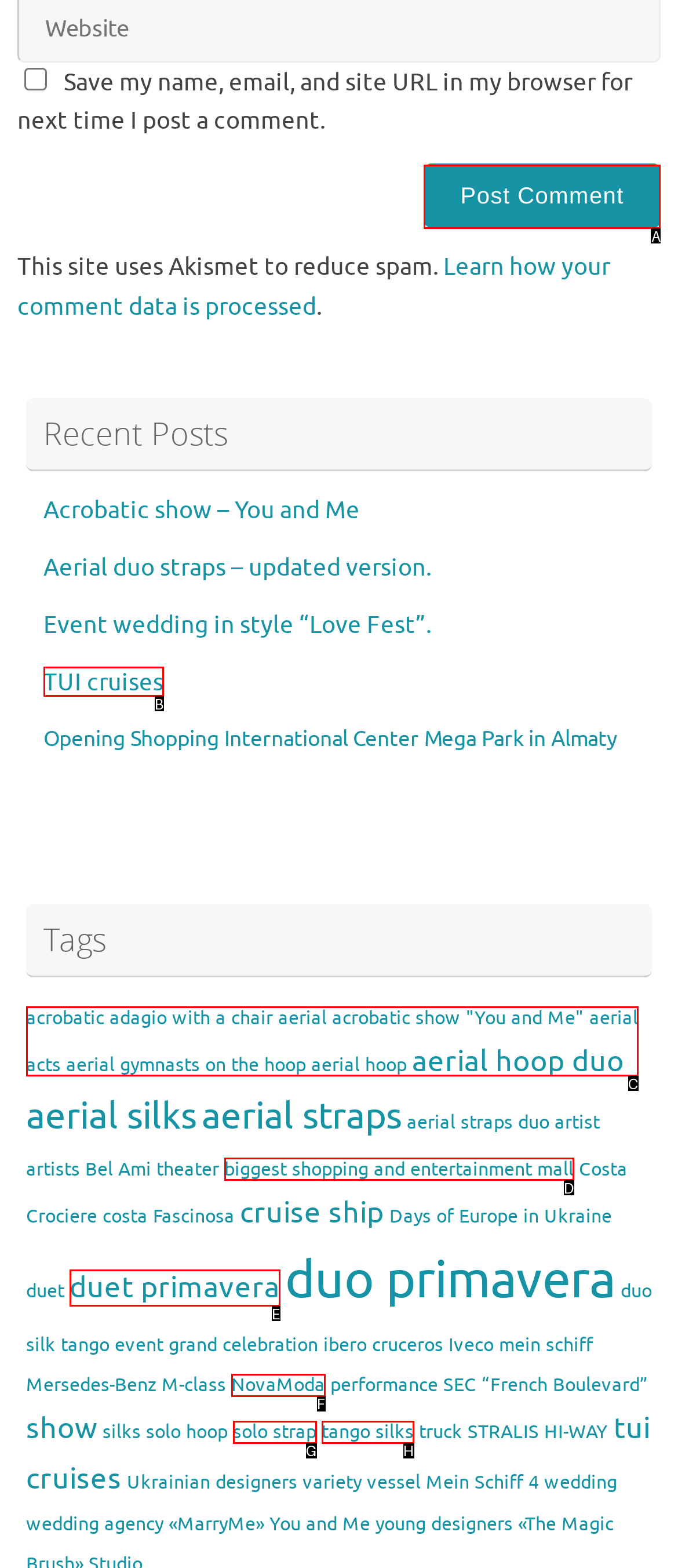Select the appropriate HTML element that needs to be clicked to execute the following task: Post a comment. Respond with the letter of the option.

A